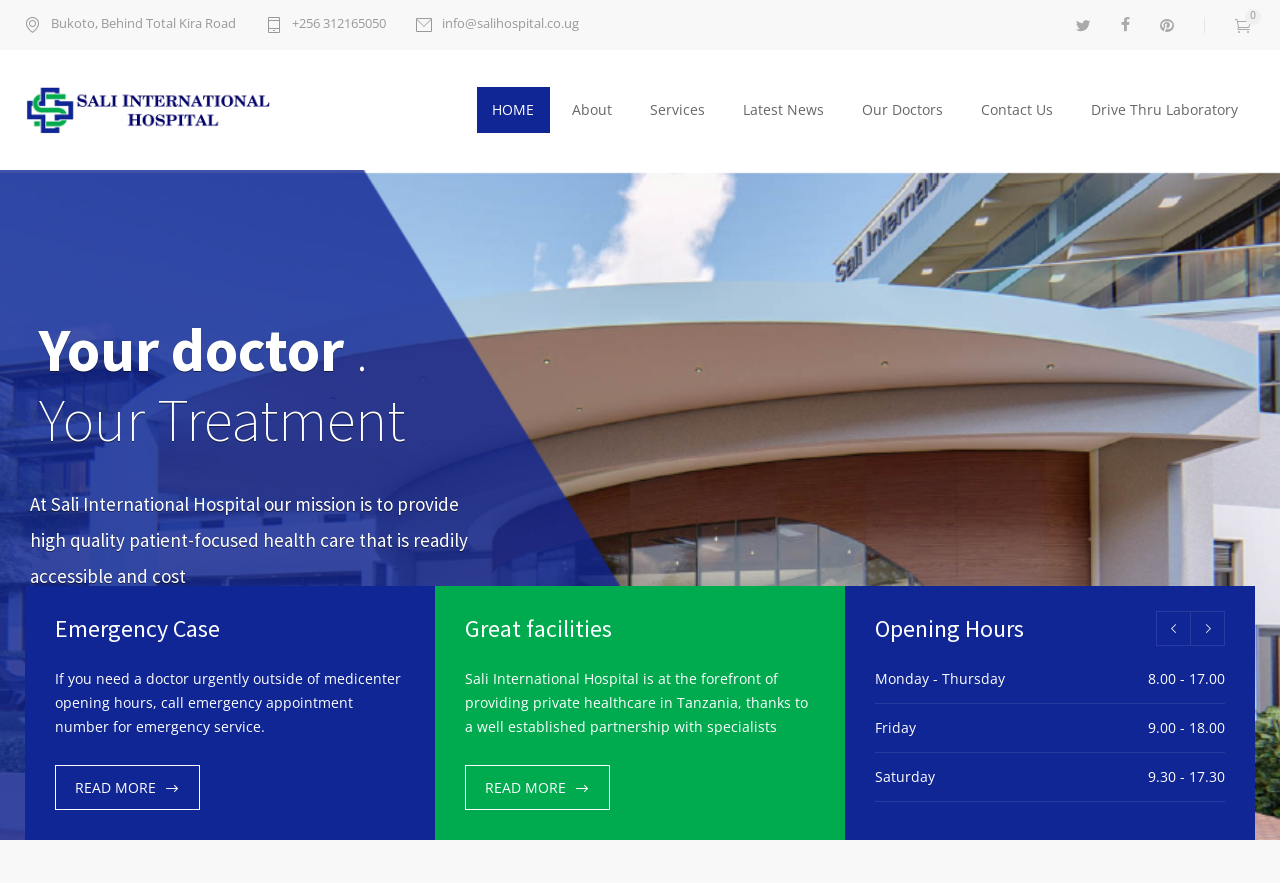Determine the bounding box coordinates of the section I need to click to execute the following instruction: "Call the emergency appointment number". Provide the coordinates as four float numbers between 0 and 1, i.e., [left, top, right, bottom].

[0.208, 0.019, 0.302, 0.037]